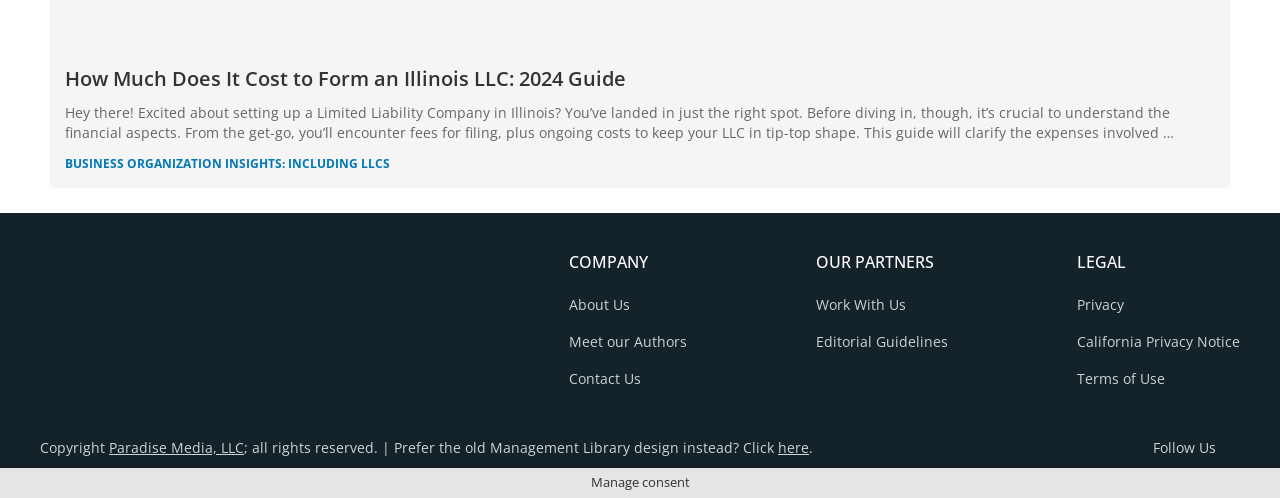Please provide a comprehensive response to the question based on the details in the image: What is the main topic of this webpage?

The main topic of this webpage is about forming an Illinois LLC, which can be inferred from the heading 'How Much Does It Cost to Form an Illinois LLC: 2024 Guide' and the introductory text that talks about setting up a Limited Liability Company in Illinois.